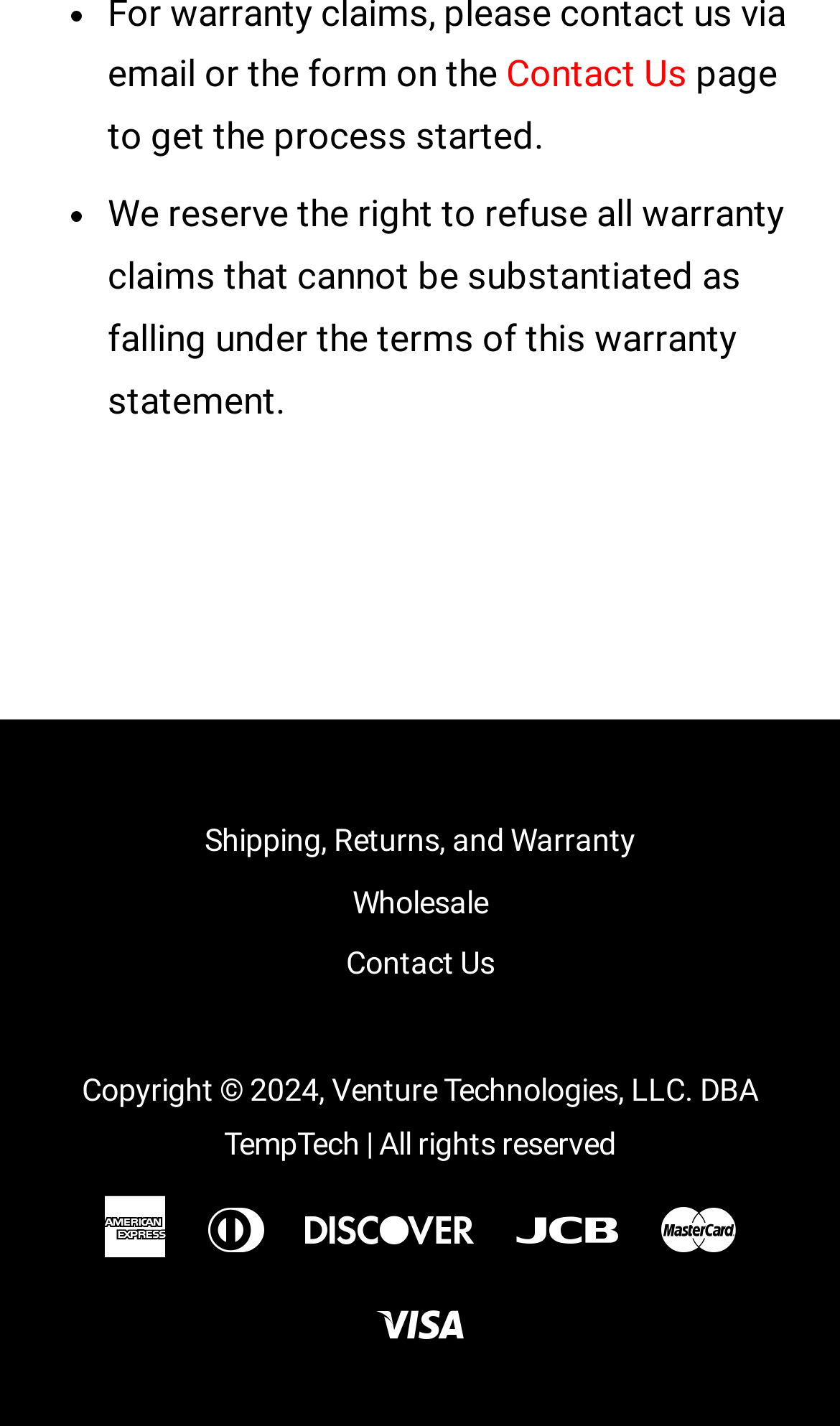What payment methods are accepted?
Please provide a single word or phrase as your answer based on the image.

American Express, Diners Club, Discover, Jcb, Master, Visa